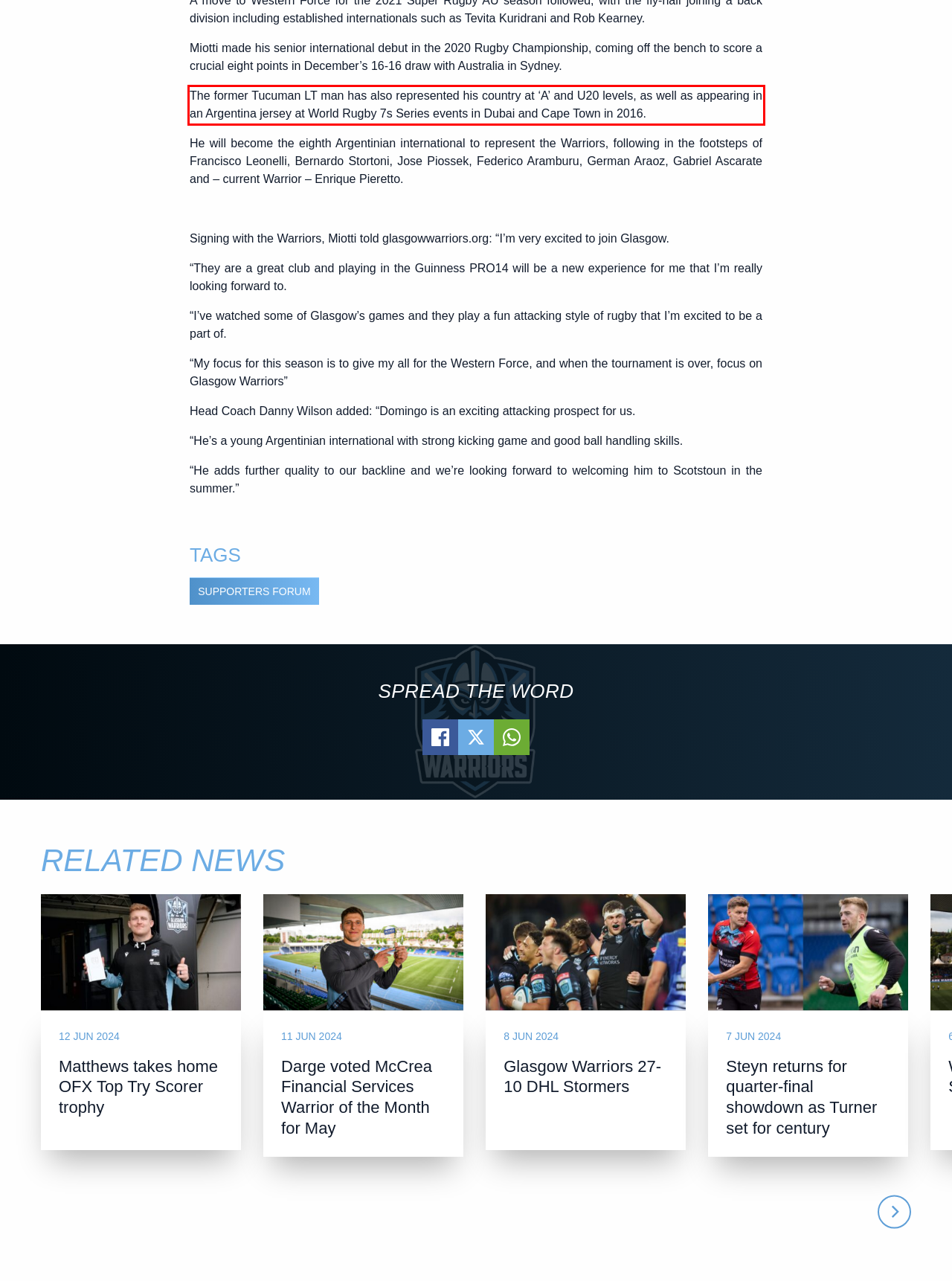Given a screenshot of a webpage with a red bounding box, extract the text content from the UI element inside the red bounding box.

The former Tucuman LT man has also represented his country at ‘A’ and U20 levels, as well as appearing in an Argentina jersey at World Rugby 7s Series events in Dubai and Cape Town in 2016.